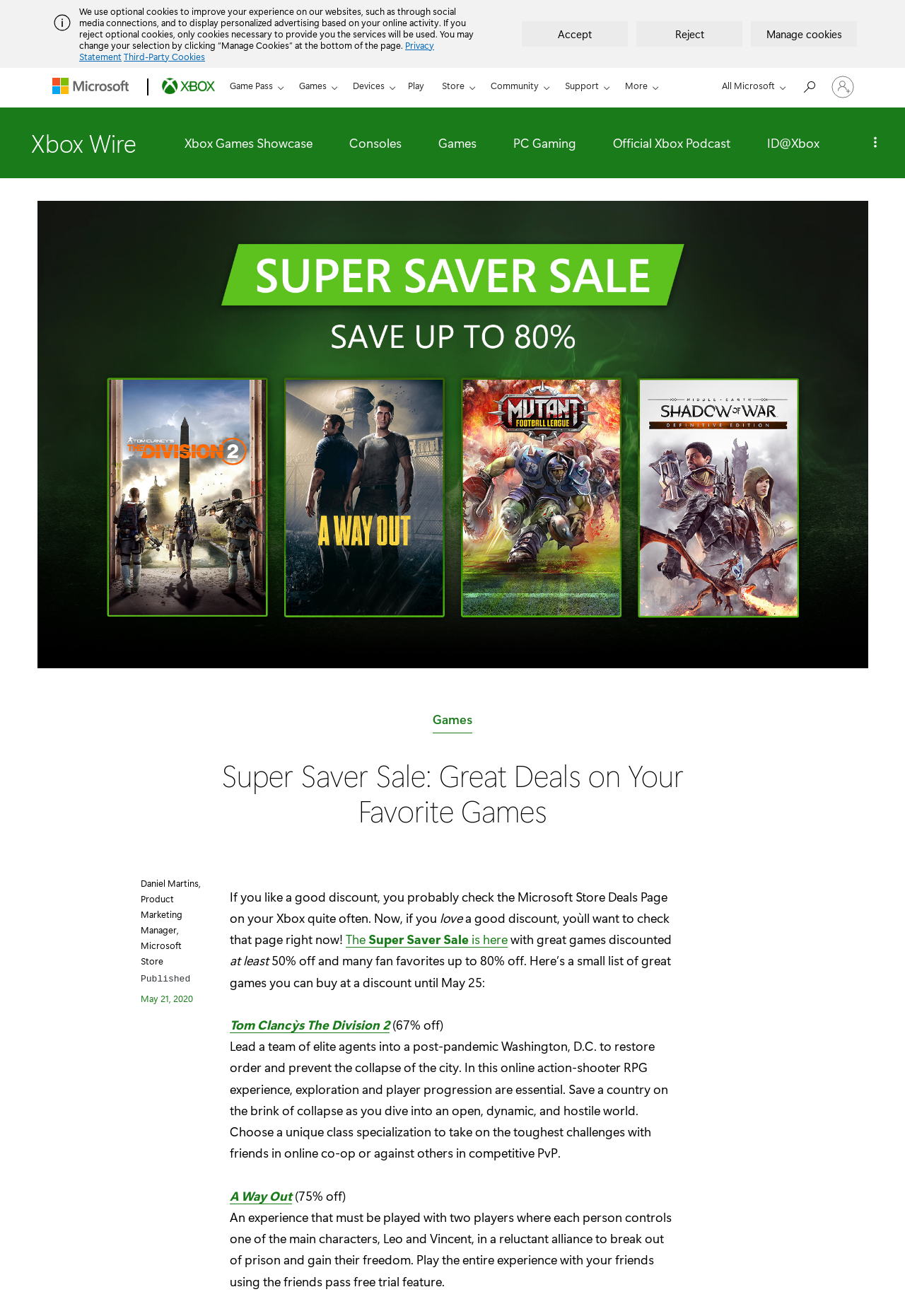What is the name of the sale mentioned on the webpage?
Give a comprehensive and detailed explanation for the question.

The webpage has a heading 'Super Saver Sale: Great Deals on Your Favorite Games' which indicates that the sale mentioned on the webpage is the Super Saver Sale.